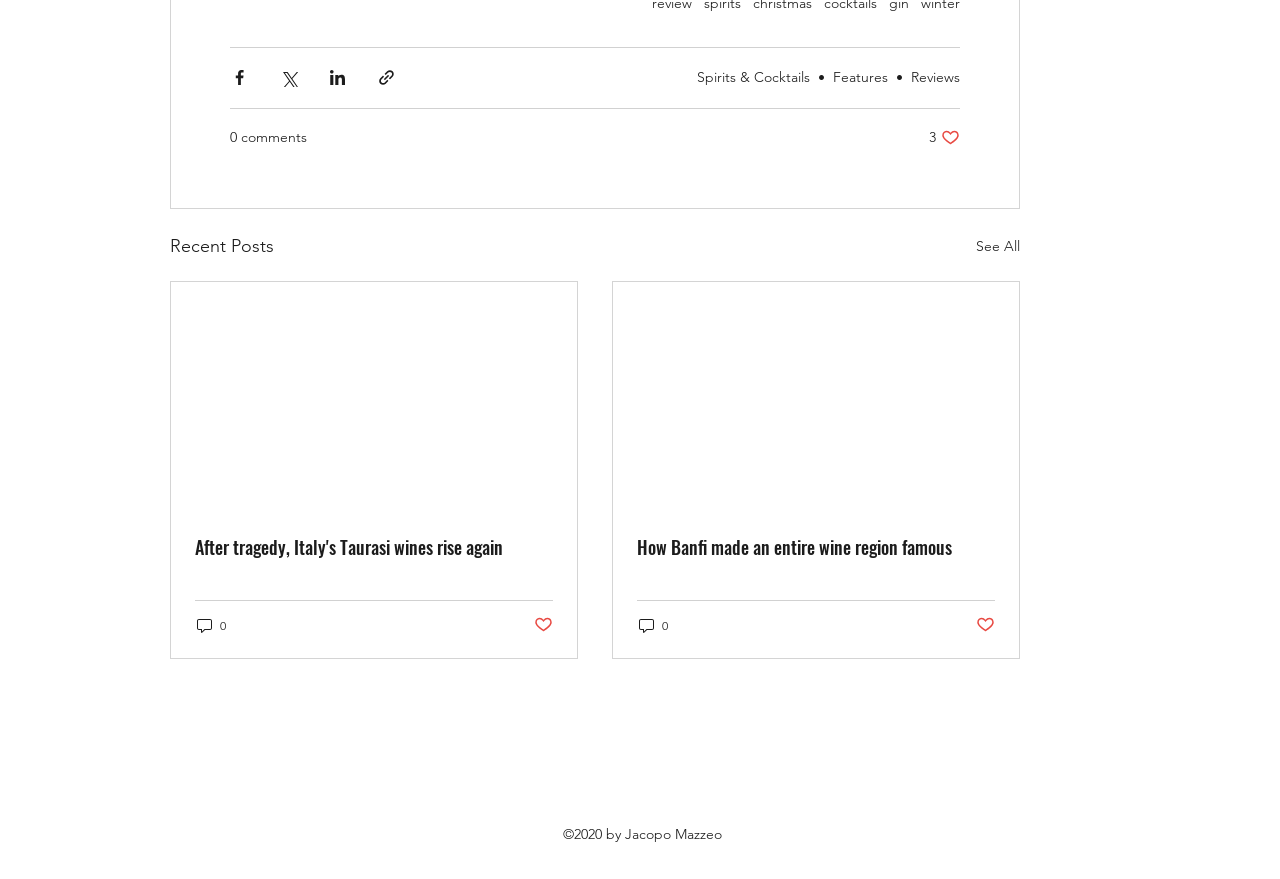What is the name of the author of the webpage?
Give a single word or phrase as your answer by examining the image.

Jacopo Mazzeo